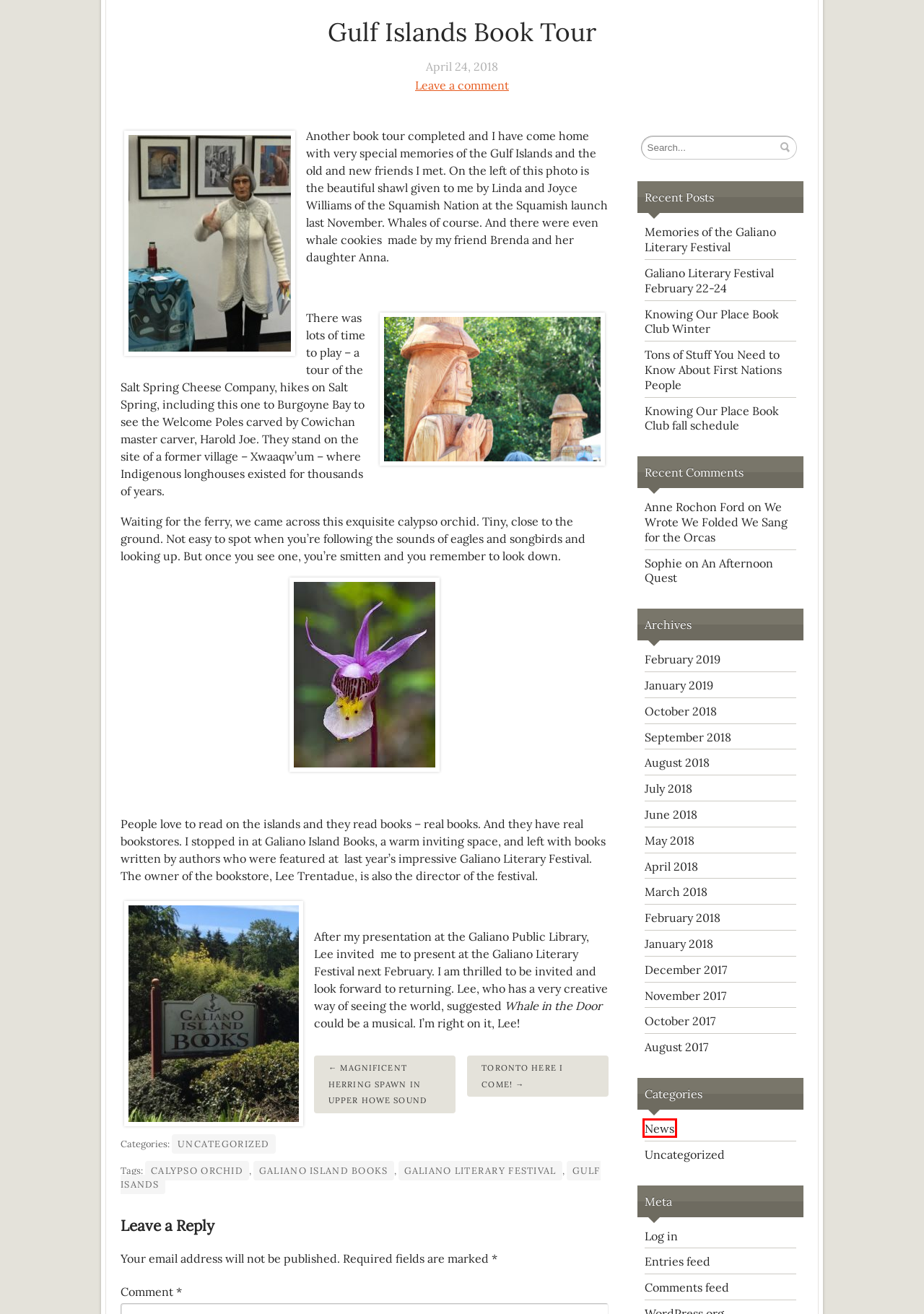Given a webpage screenshot with a UI element marked by a red bounding box, choose the description that best corresponds to the new webpage that will appear after clicking the element. The candidates are:
A. March 2018 – Whale in the Door
B. Gulf Isands – Whale in the Door
C. January 2018 – Whale in the Door
D. October 2018 – Whale in the Door
E. November 2017 – Whale in the Door
F. Memories of the Galiano Literary Festival – Whale in the Door
G. News – Whale in the Door
H. Uncategorized – Whale in the Door

G